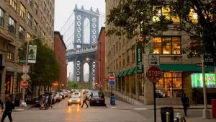What is the location of the urban scene in the foreground?
Refer to the image and answer the question using a single word or phrase.

Brooklyn